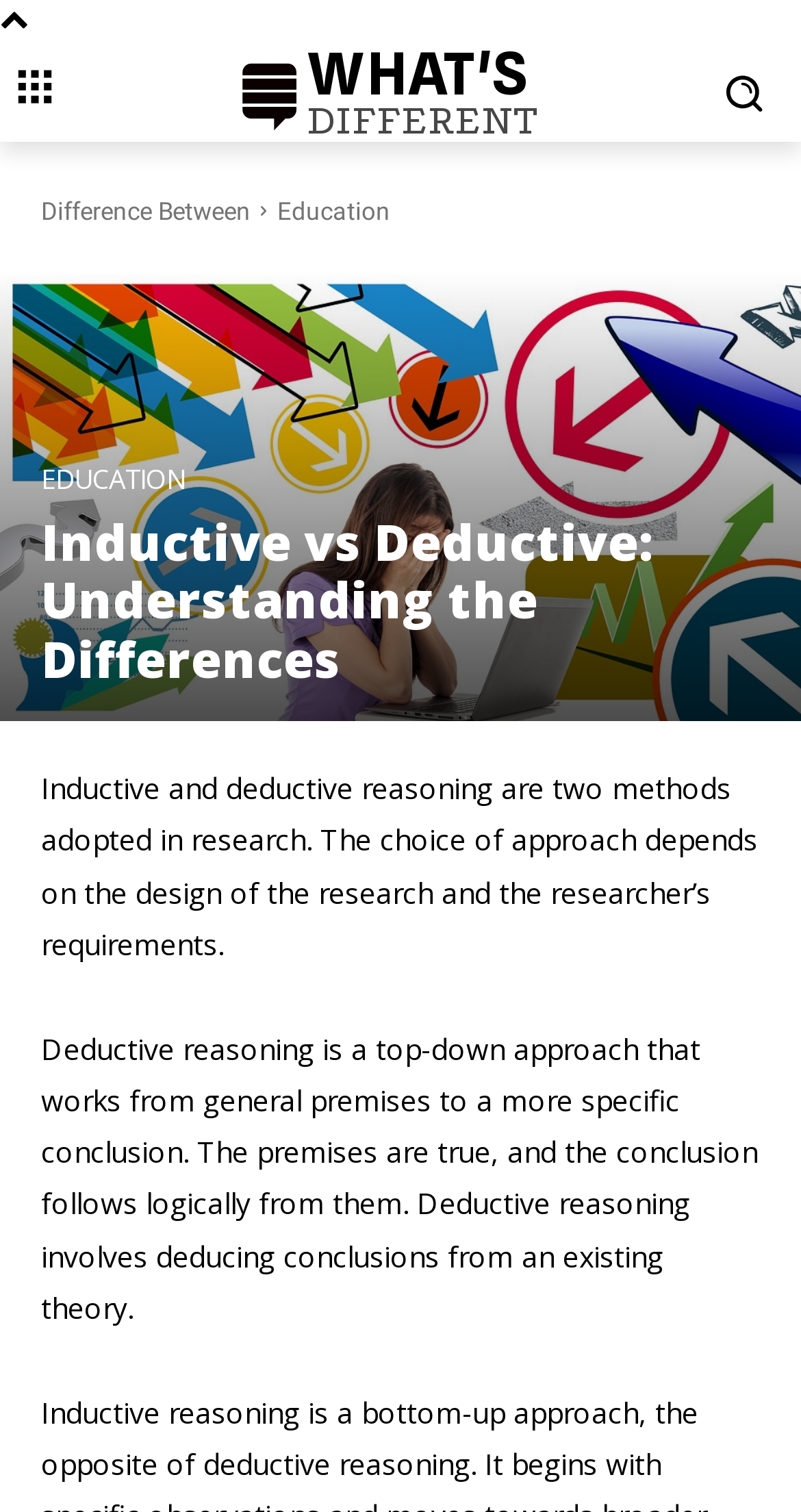Reply to the question with a single word or phrase:
What is the purpose of the image at the top?

Decoration